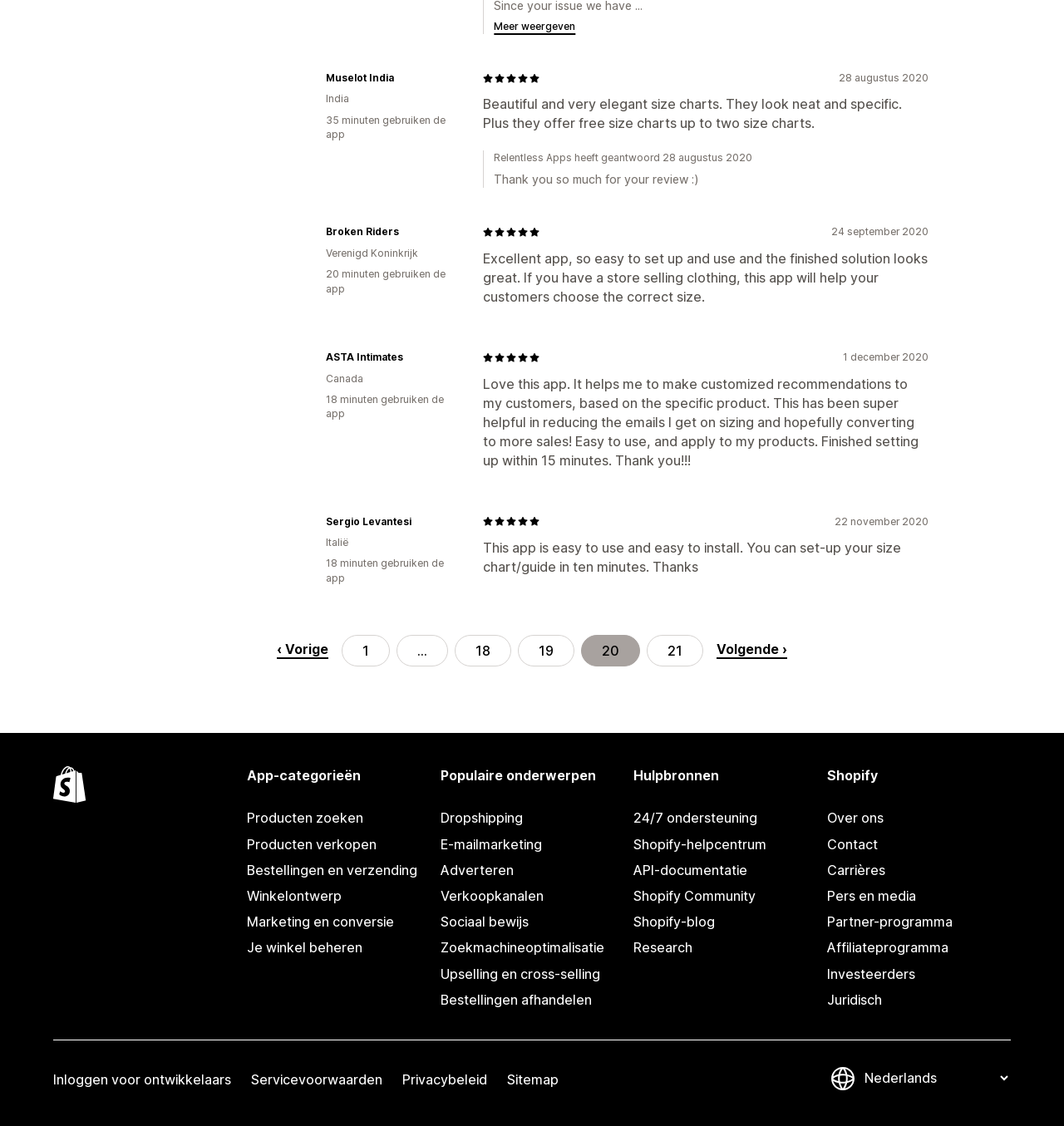What is the category of the app?
Refer to the image and provide a detailed answer to the question.

I found the category of the app by looking at the heading element 'App-categorieën' and then found the corresponding link element 'Producten zoeken' which indicates the category of the app.